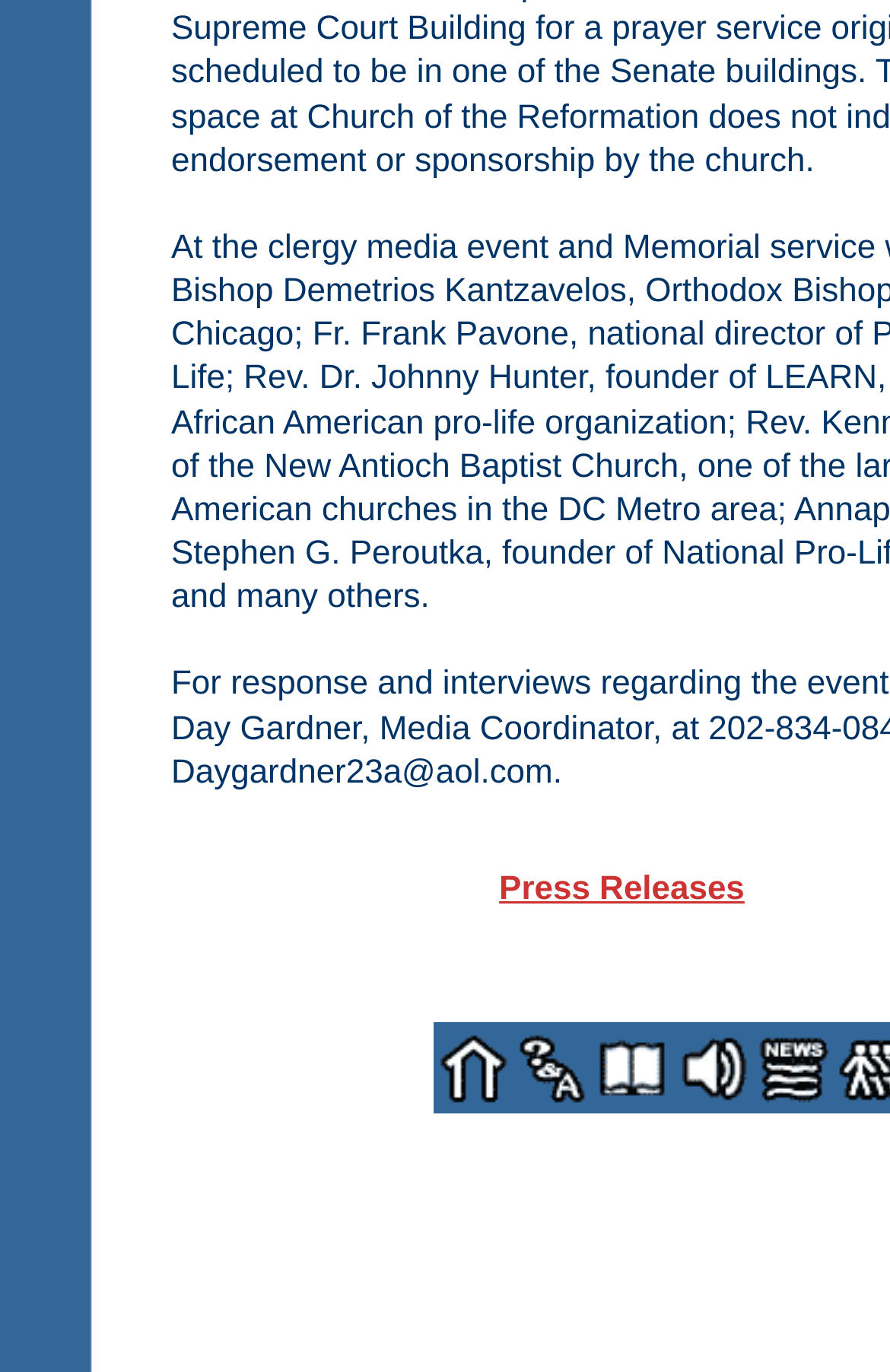Please determine the bounding box coordinates, formatted as (top-left x, top-left y, bottom-right x, bottom-right y), with all values as floating point numbers between 0 and 1. Identify the bounding box of the region described as: alt="Press releases." name="icon-news1"

[0.846, 0.723, 0.936, 0.748]